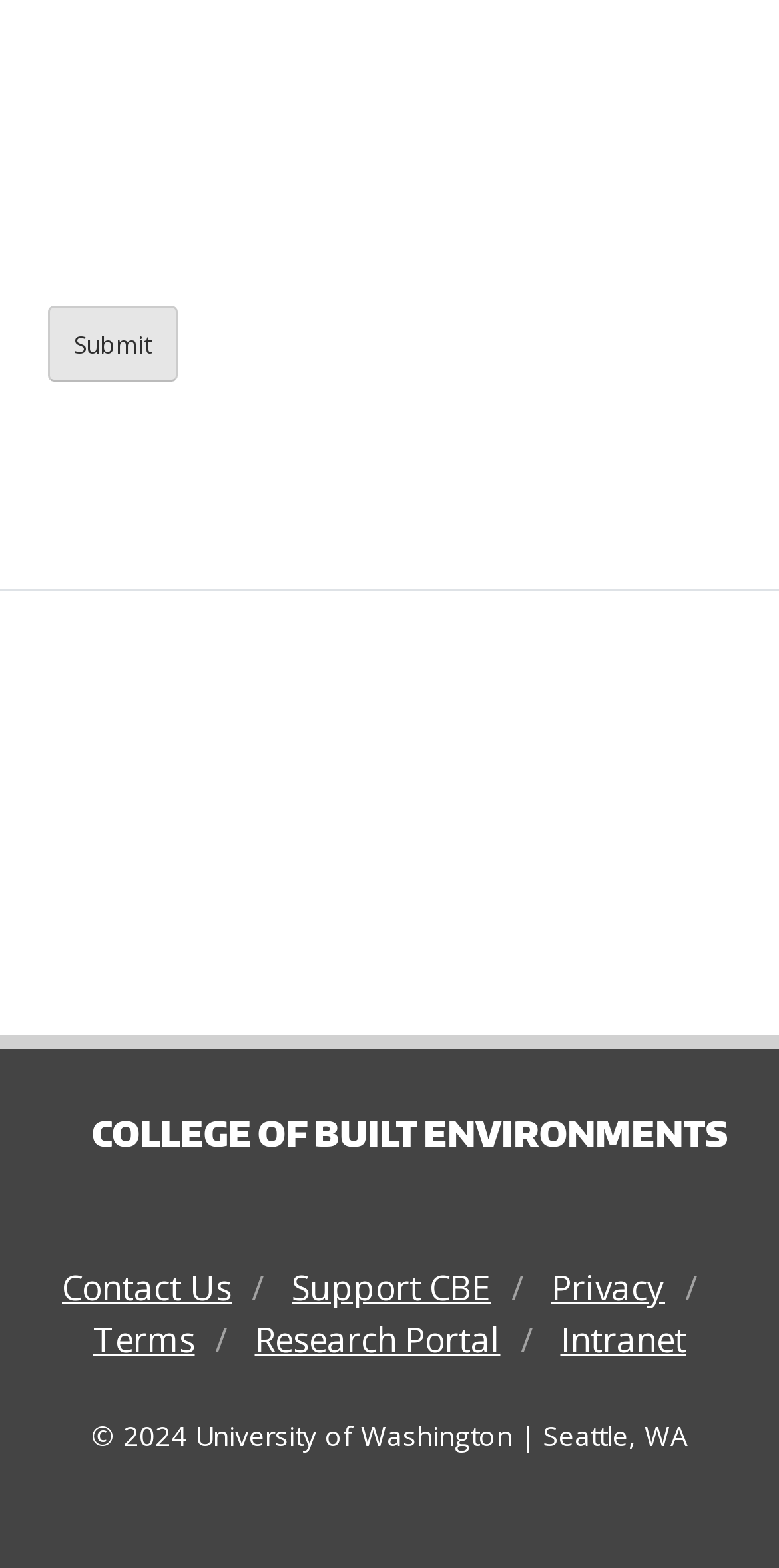Determine the bounding box coordinates for the clickable element required to fulfill the instruction: "Click the Submit button". Provide the coordinates as four float numbers between 0 and 1, i.e., [left, top, right, bottom].

[0.062, 0.195, 0.228, 0.243]